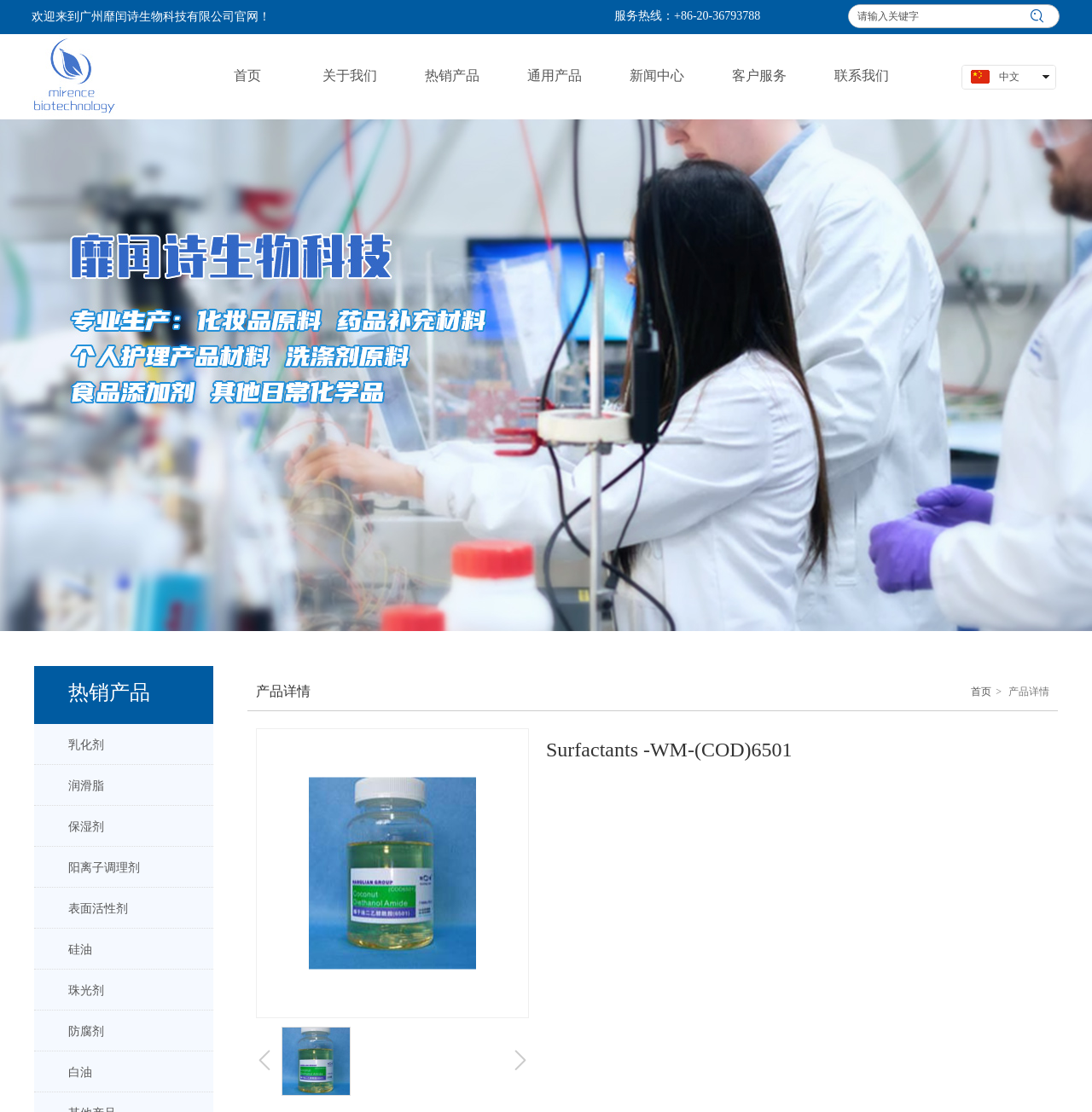Find the bounding box coordinates of the clickable region needed to perform the following instruction: "browse surfactants". The coordinates should be provided as four float numbers between 0 and 1, i.e., [left, top, right, bottom].

[0.031, 0.651, 0.195, 0.688]